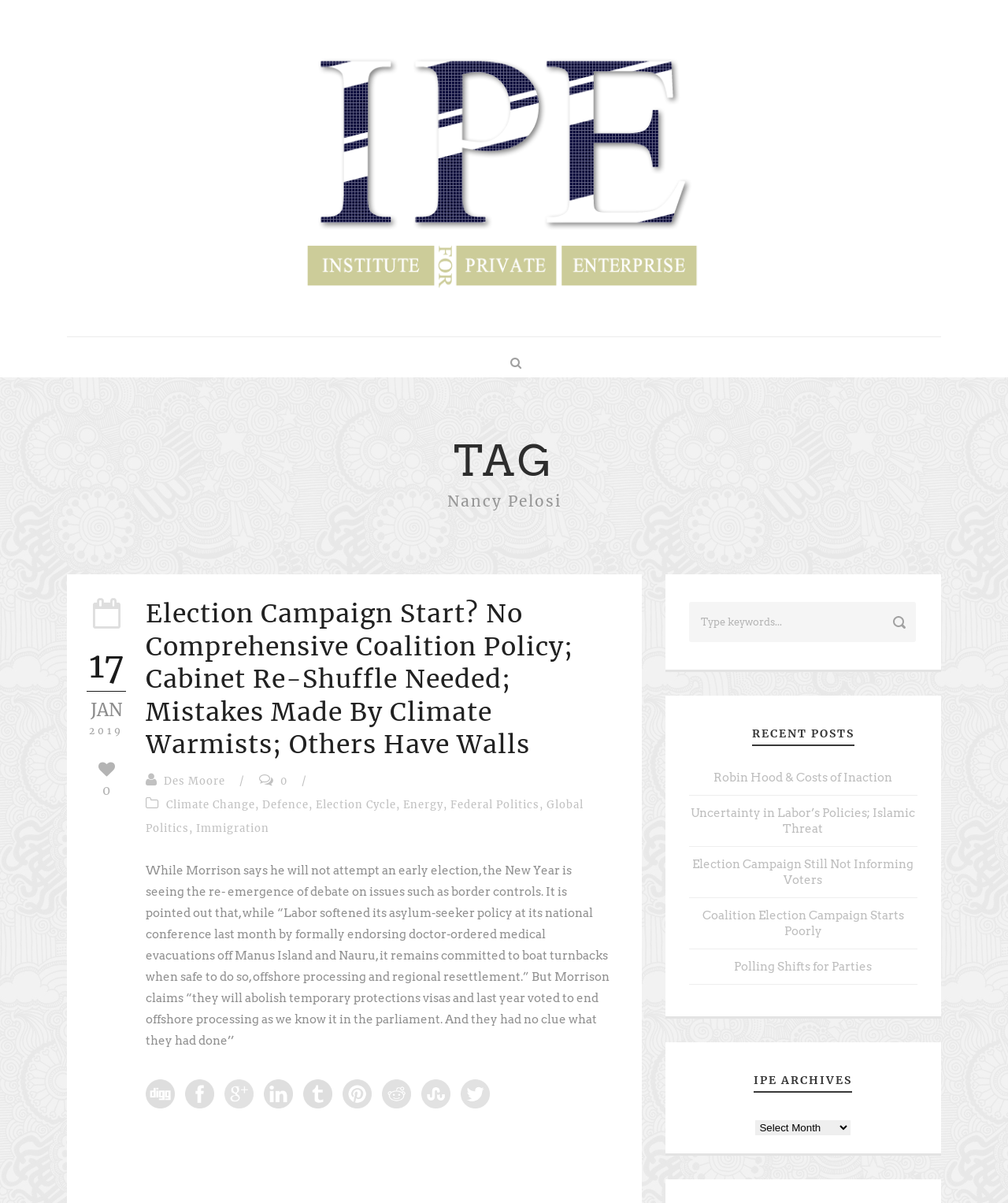Using the provided element description: "Global Politics", determine the bounding box coordinates of the corresponding UI element in the screenshot.

[0.145, 0.663, 0.579, 0.694]